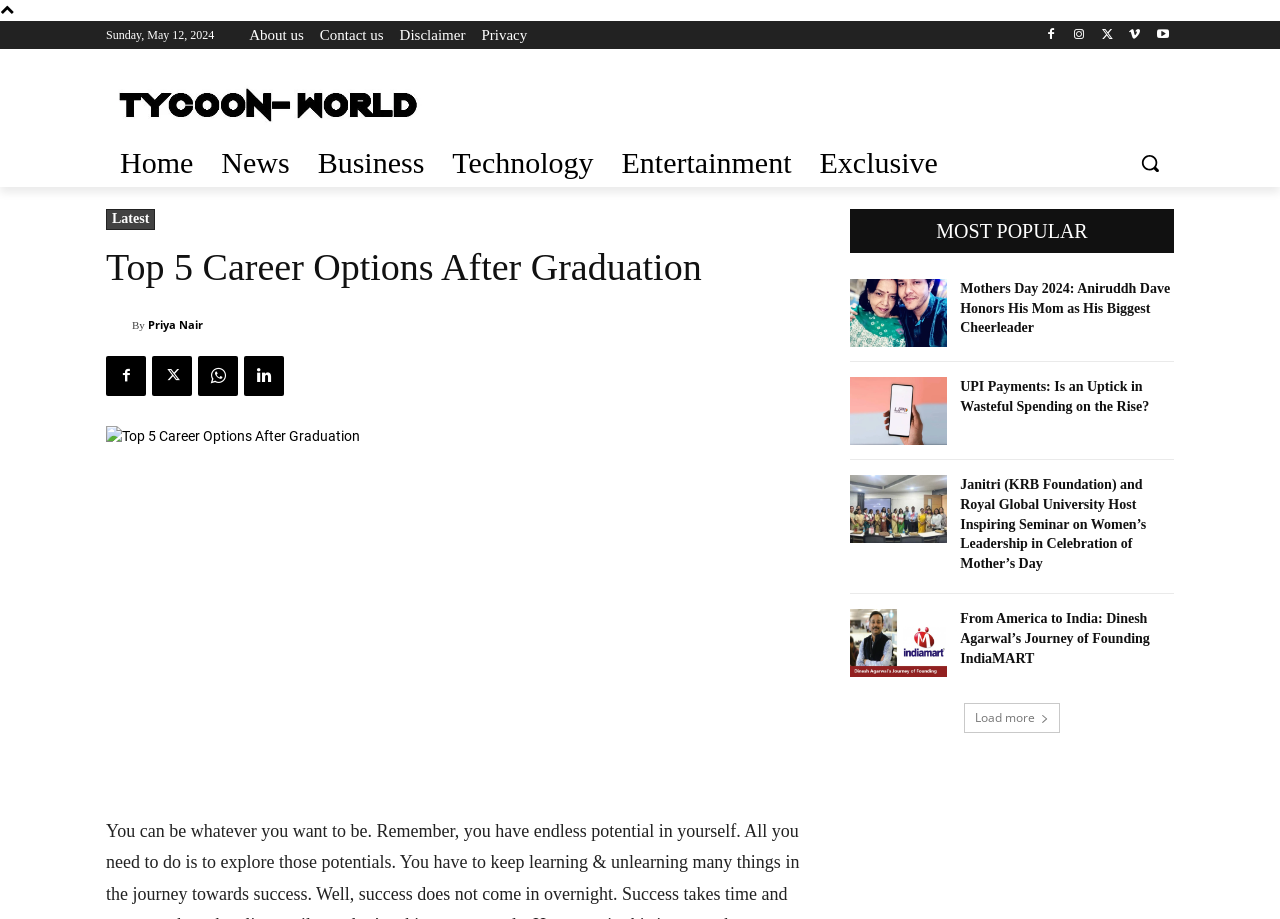Please locate the bounding box coordinates of the element's region that needs to be clicked to follow the instruction: "Search for something". The bounding box coordinates should be provided as four float numbers between 0 and 1, i.e., [left, top, right, bottom].

[0.88, 0.152, 0.917, 0.204]